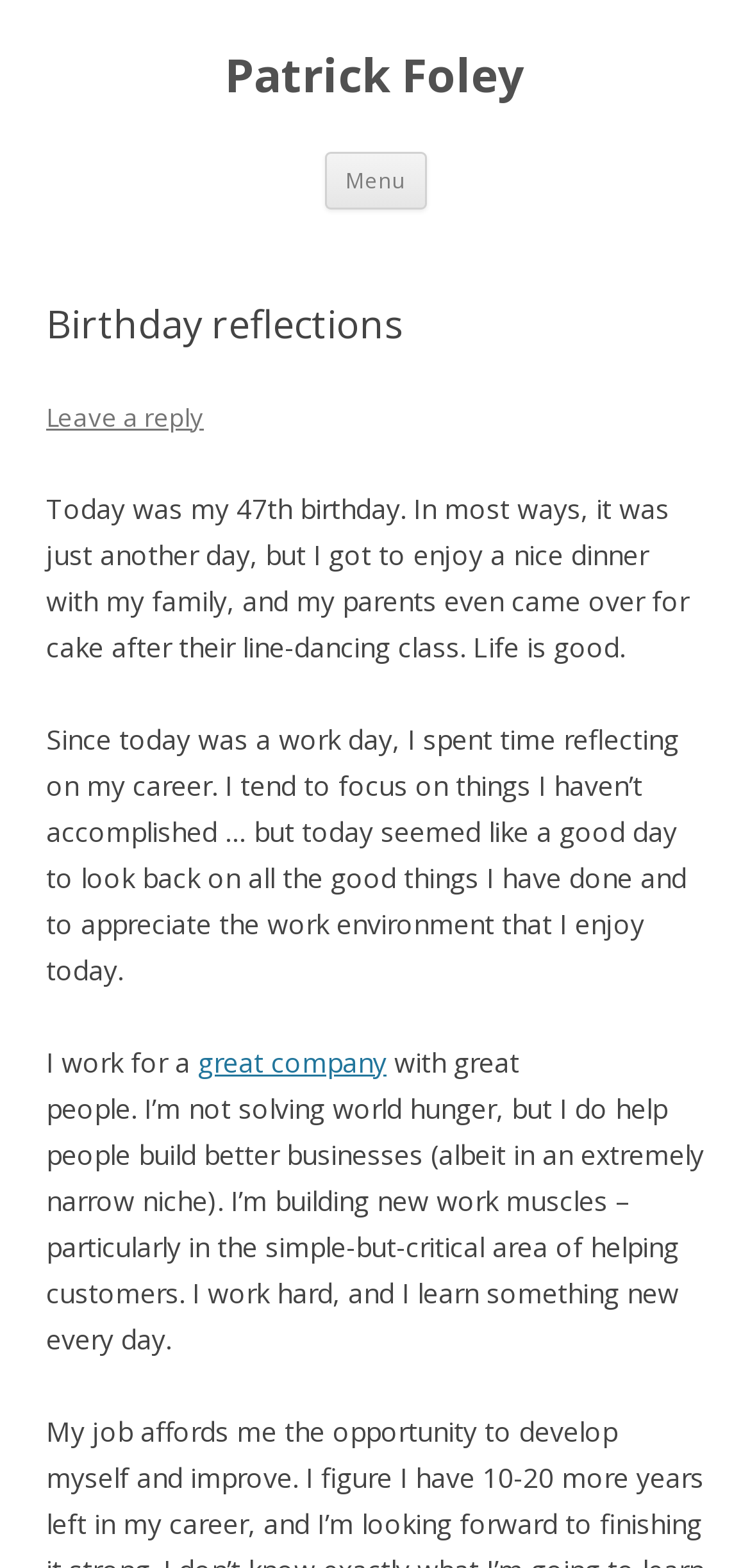What does the author help people do?
Answer with a single word or short phrase according to what you see in the image.

Build better businesses